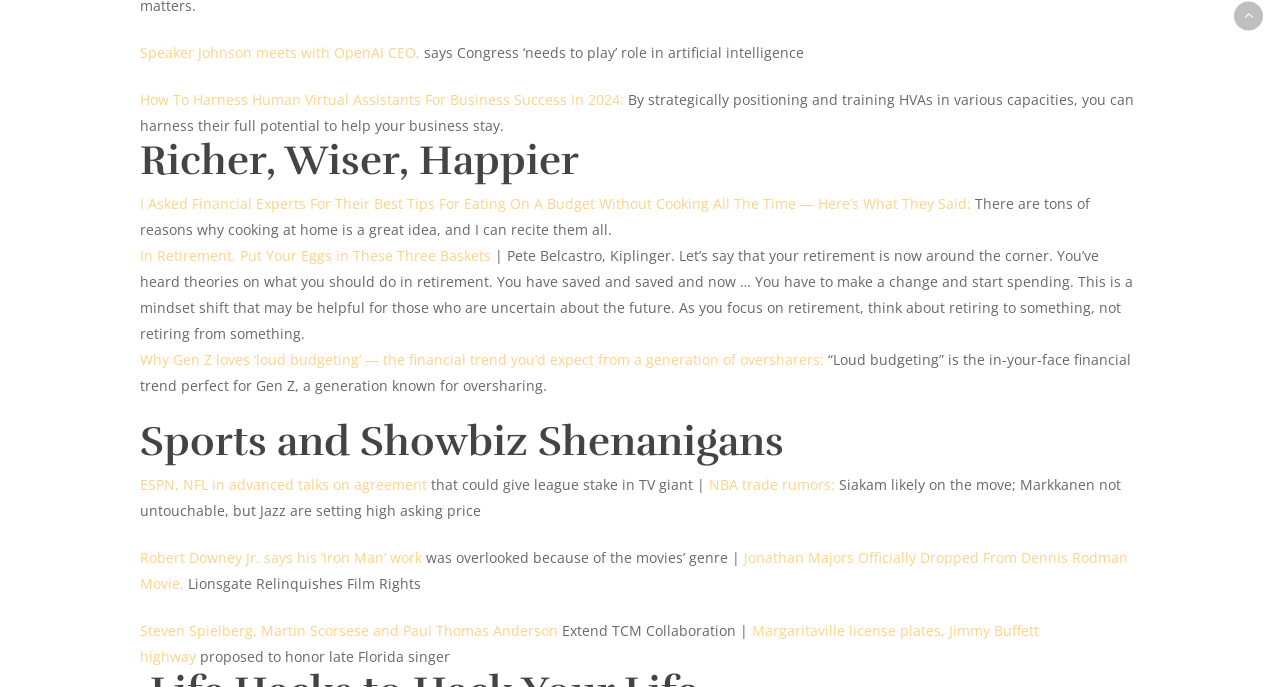Locate the UI element described as follows: "parent_node: Uncategorized". Return the bounding box coordinates as four float numbers between 0 and 1 in the order [left, top, right, bottom].

[0.964, 0.002, 0.987, 0.044]